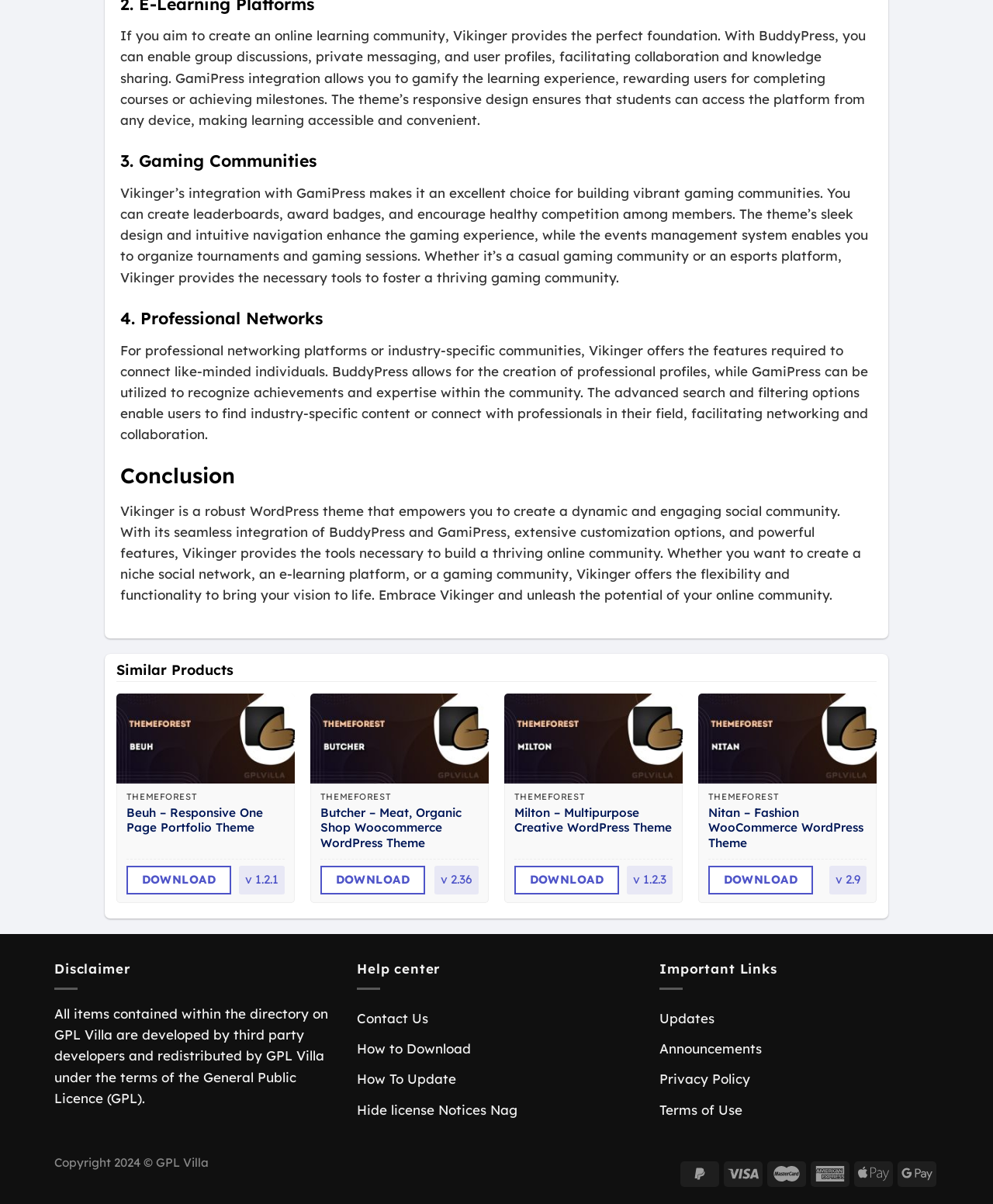What is Vikinger used for?
Please answer the question as detailed as possible.

Based on the webpage content, Vikinger is a WordPress theme that provides the foundation for creating online learning communities, gaming communities, and professional networks. It integrates with BuddyPress and GamiPress to enable features such as group discussions, private messaging, user profiles, leaderboards, and badges.